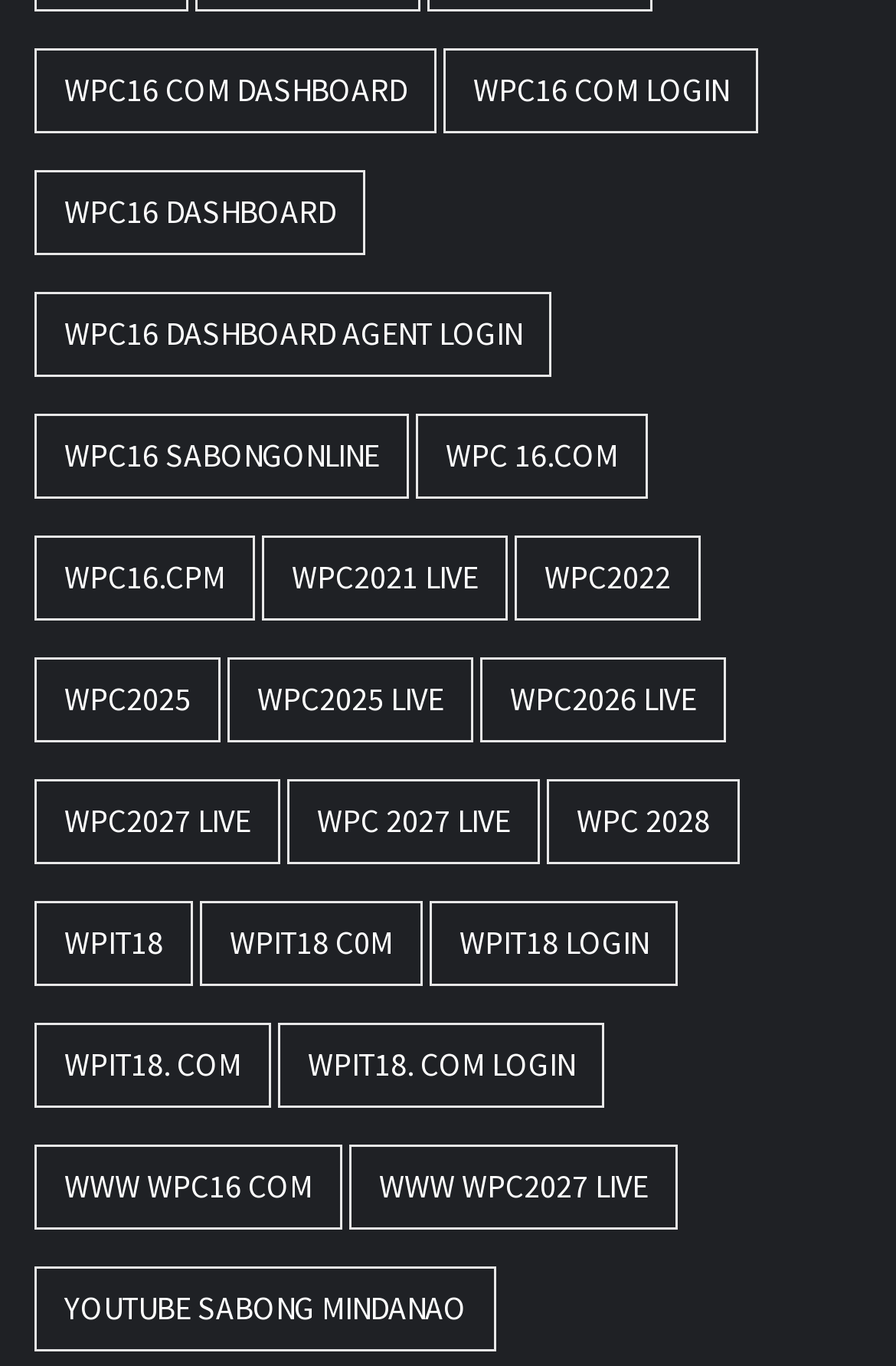Specify the bounding box coordinates of the element's area that should be clicked to execute the given instruction: "go to WPC16 COM DASHBOARD". The coordinates should be four float numbers between 0 and 1, i.e., [left, top, right, bottom].

[0.038, 0.035, 0.487, 0.097]